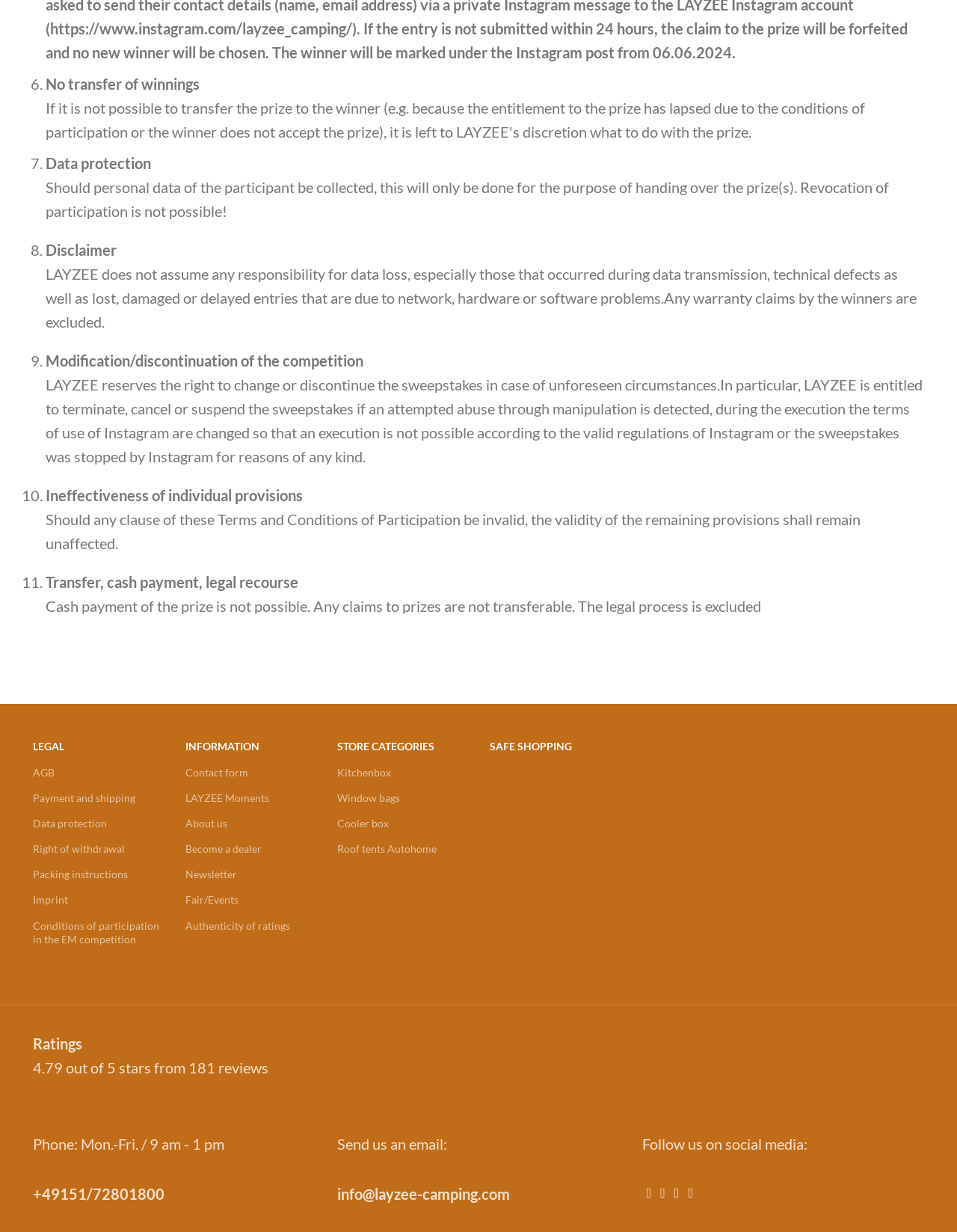Please use the details from the image to answer the following question comprehensively:
What is the purpose of collecting personal data?

According to the webpage, personal data of participants will only be collected for the purpose of handing over prizes, as stated in point 7 of the terms and conditions.